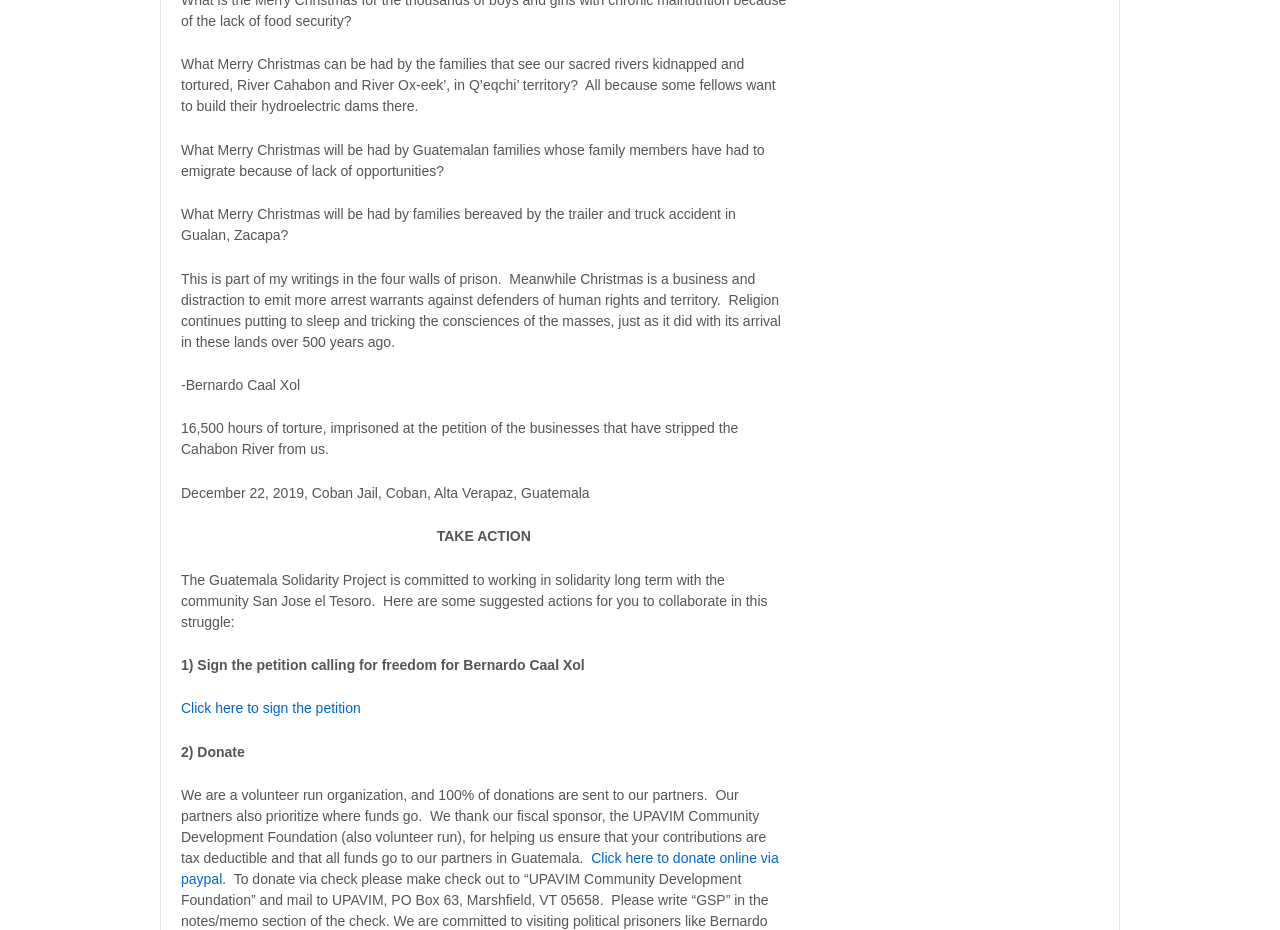Respond with a single word or phrase to the following question:
Where is Bernardo Caal Xol imprisoned?

Coban Jail